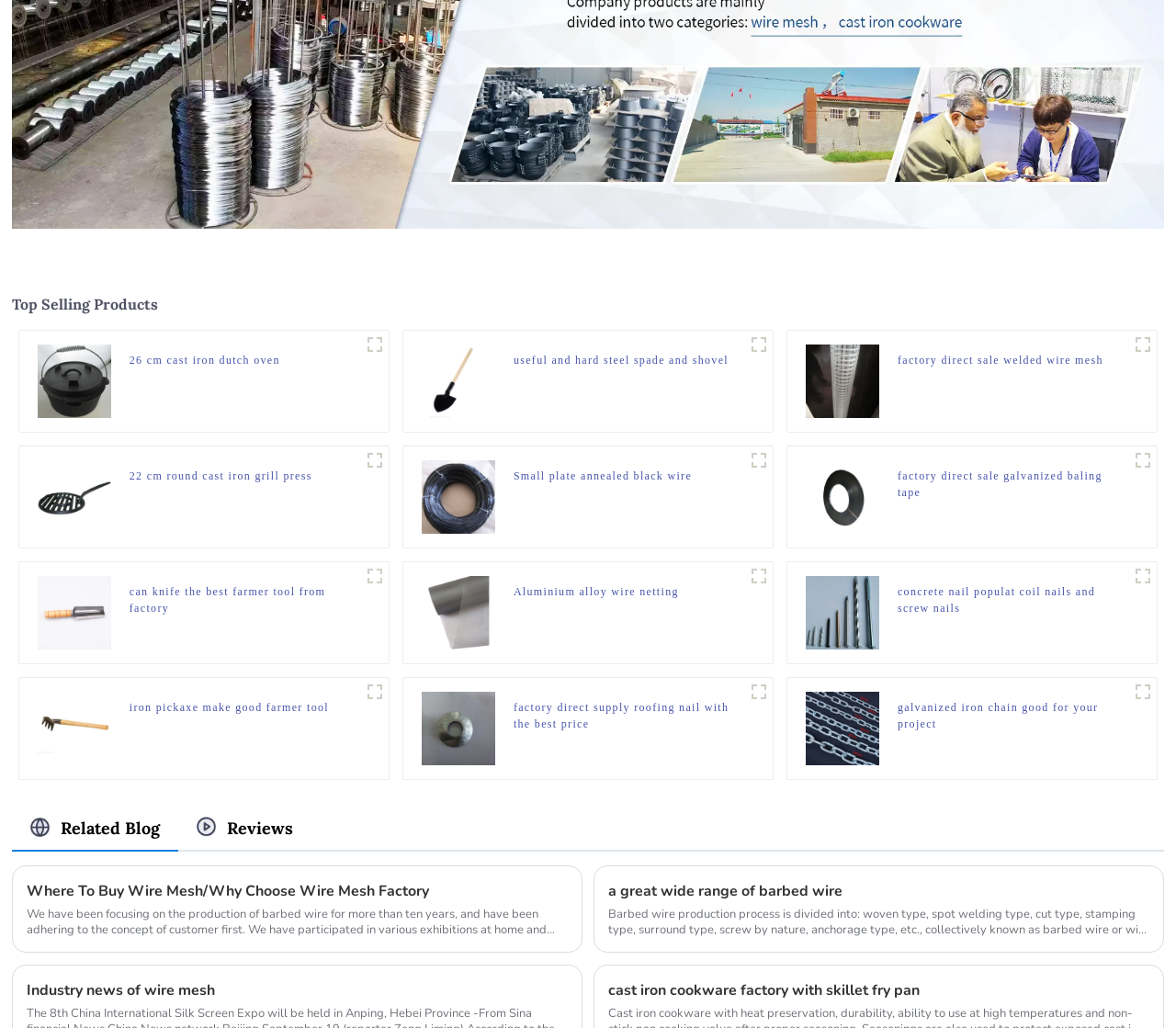Find the bounding box coordinates of the area to click in order to follow the instruction: "View 26 cm cast iron dutch oven product details".

[0.11, 0.342, 0.238, 0.374]